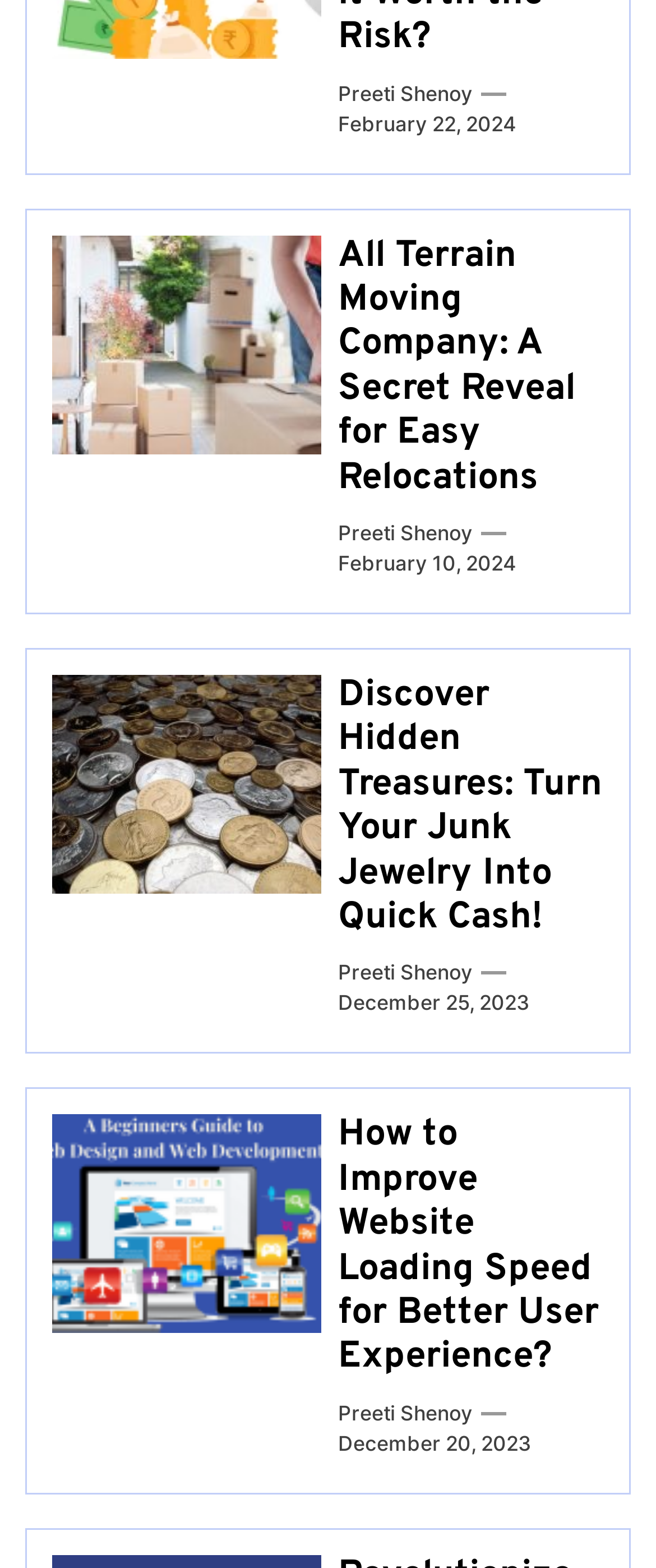Respond with a single word or phrase:
On which date was the oldest article posted?

December 20, 2023